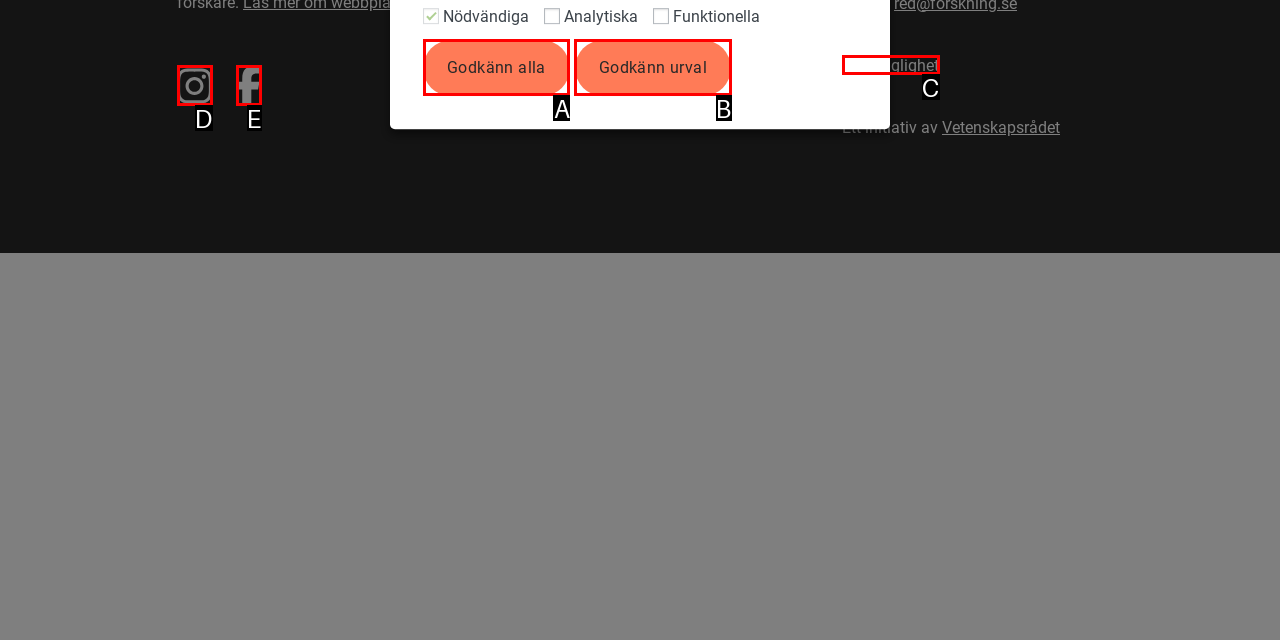Select the letter that corresponds to the UI element described as: Tillgänglighet
Answer by providing the letter from the given choices.

C